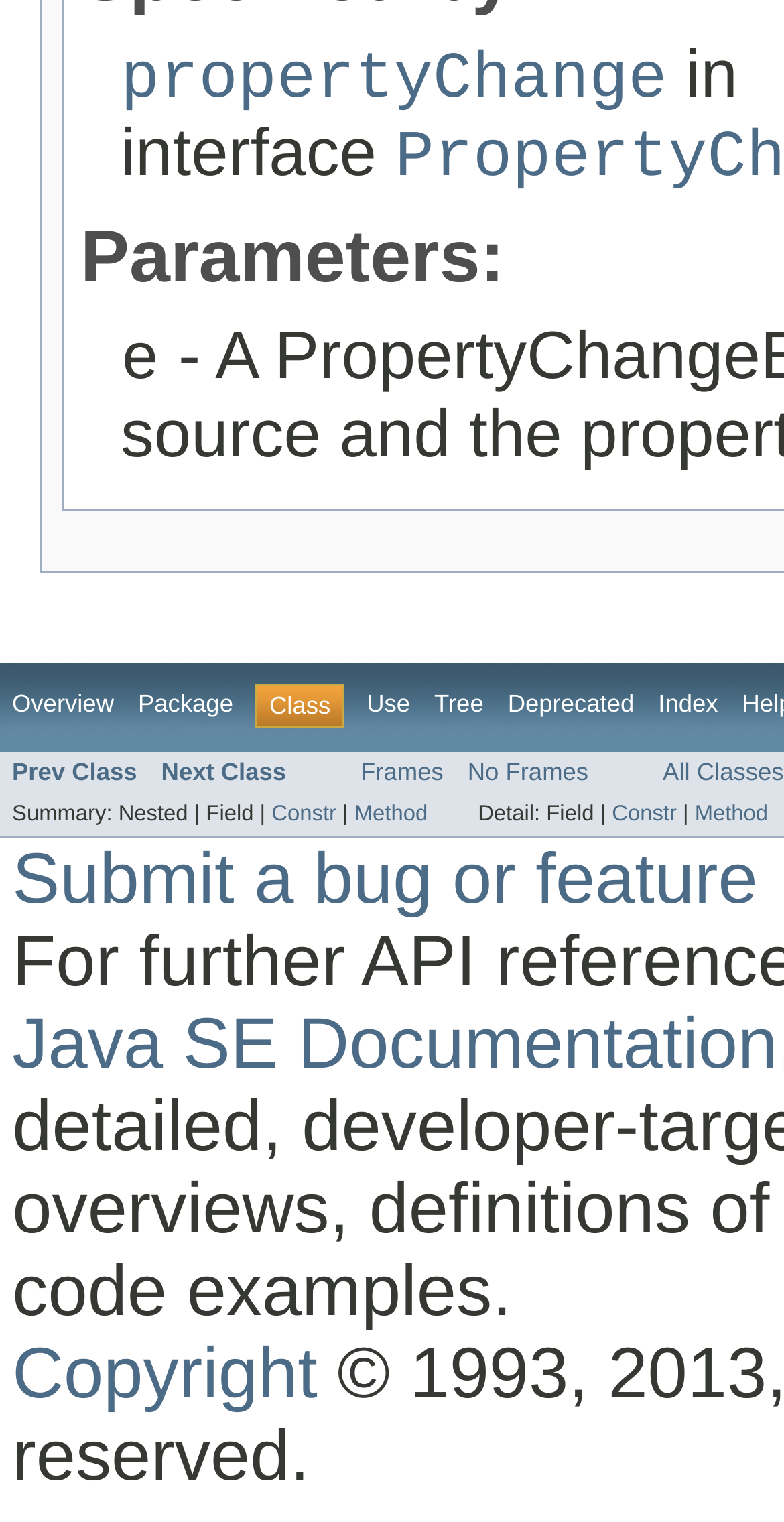Identify the bounding box coordinates of the area that should be clicked in order to complete the given instruction: "view copyright information". The bounding box coordinates should be four float numbers between 0 and 1, i.e., [left, top, right, bottom].

[0.016, 0.876, 0.405, 0.928]